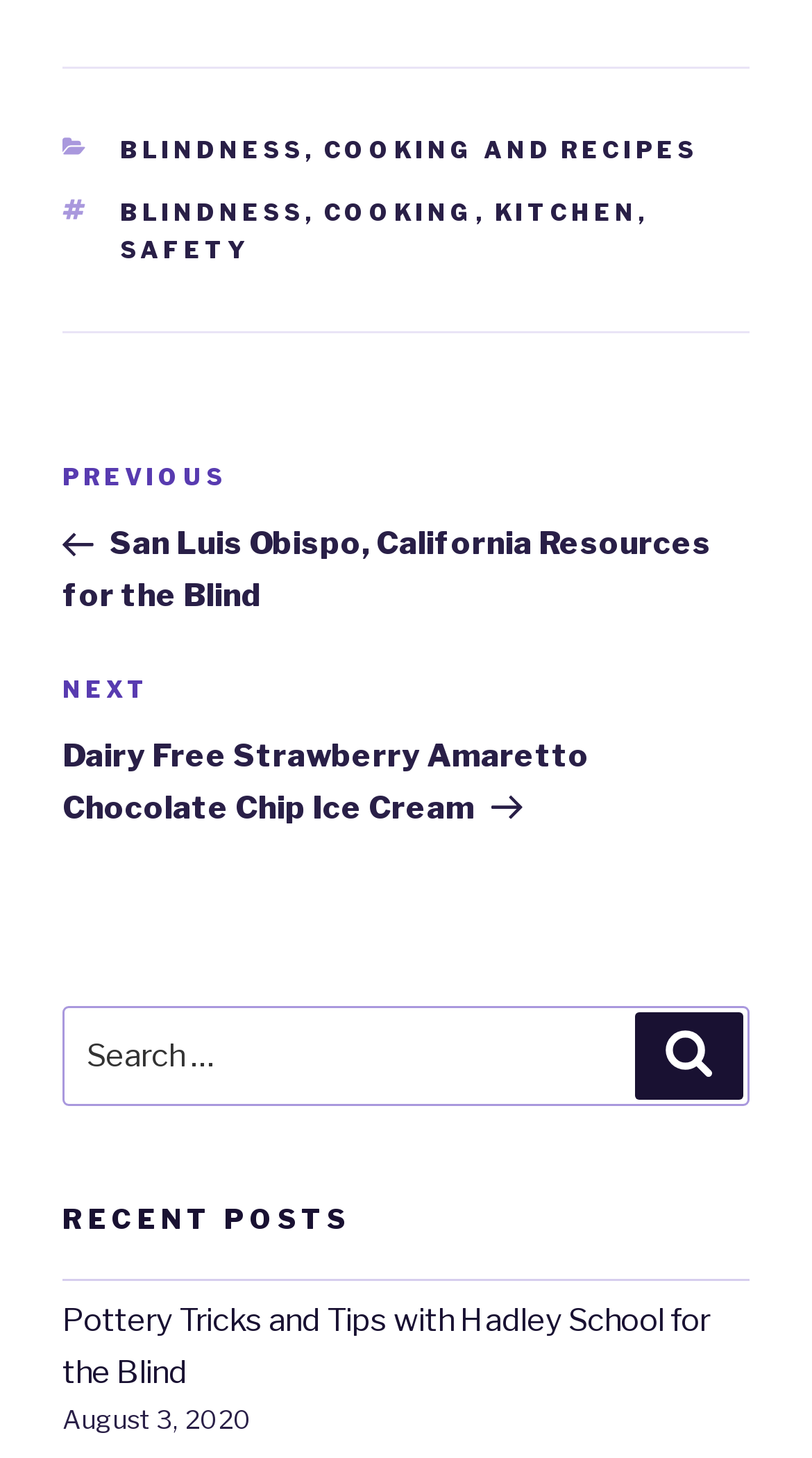Please give a succinct answer using a single word or phrase:
What is the title of the previous post?

San Luis Obispo, California Resources for the Blind